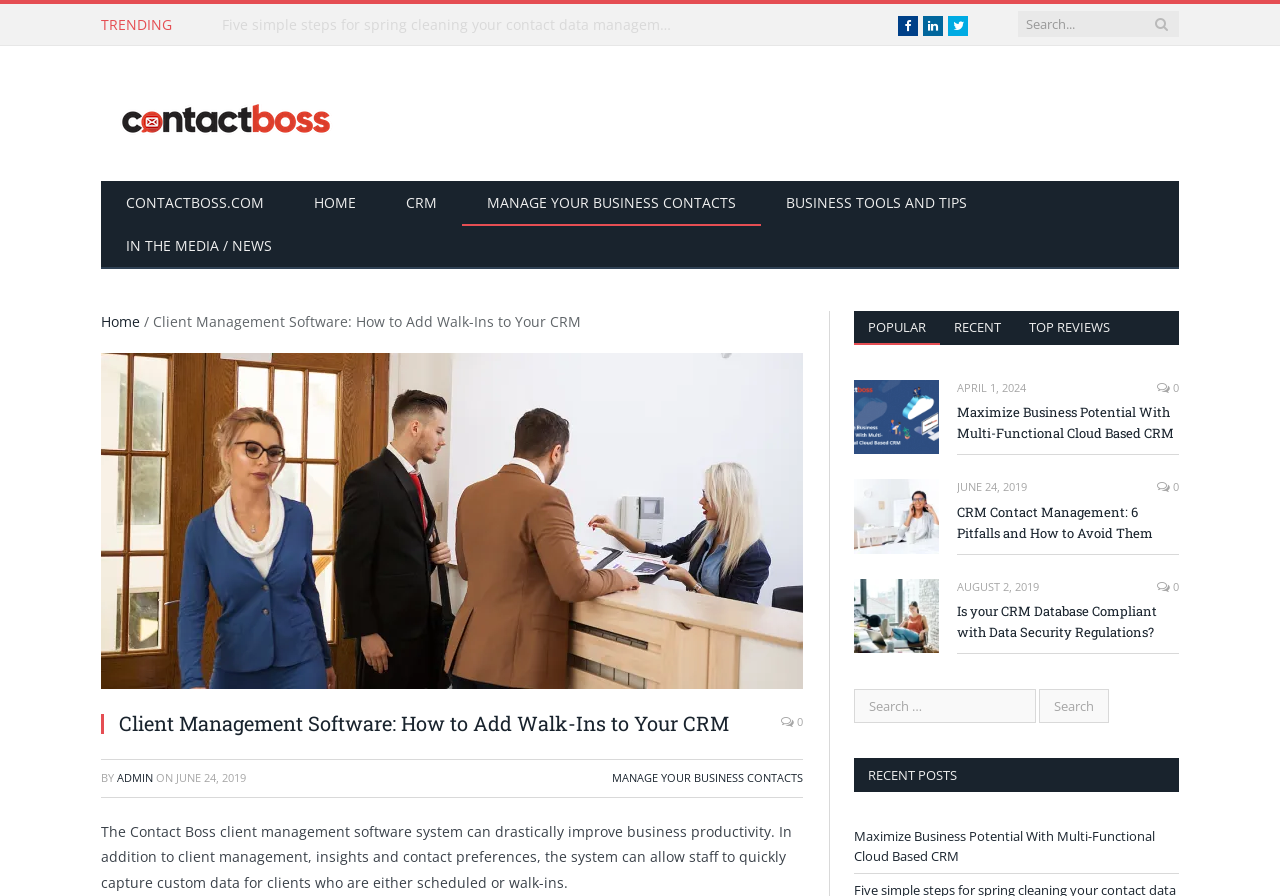How many recent posts are listed?
Using the image, answer in one word or phrase.

5